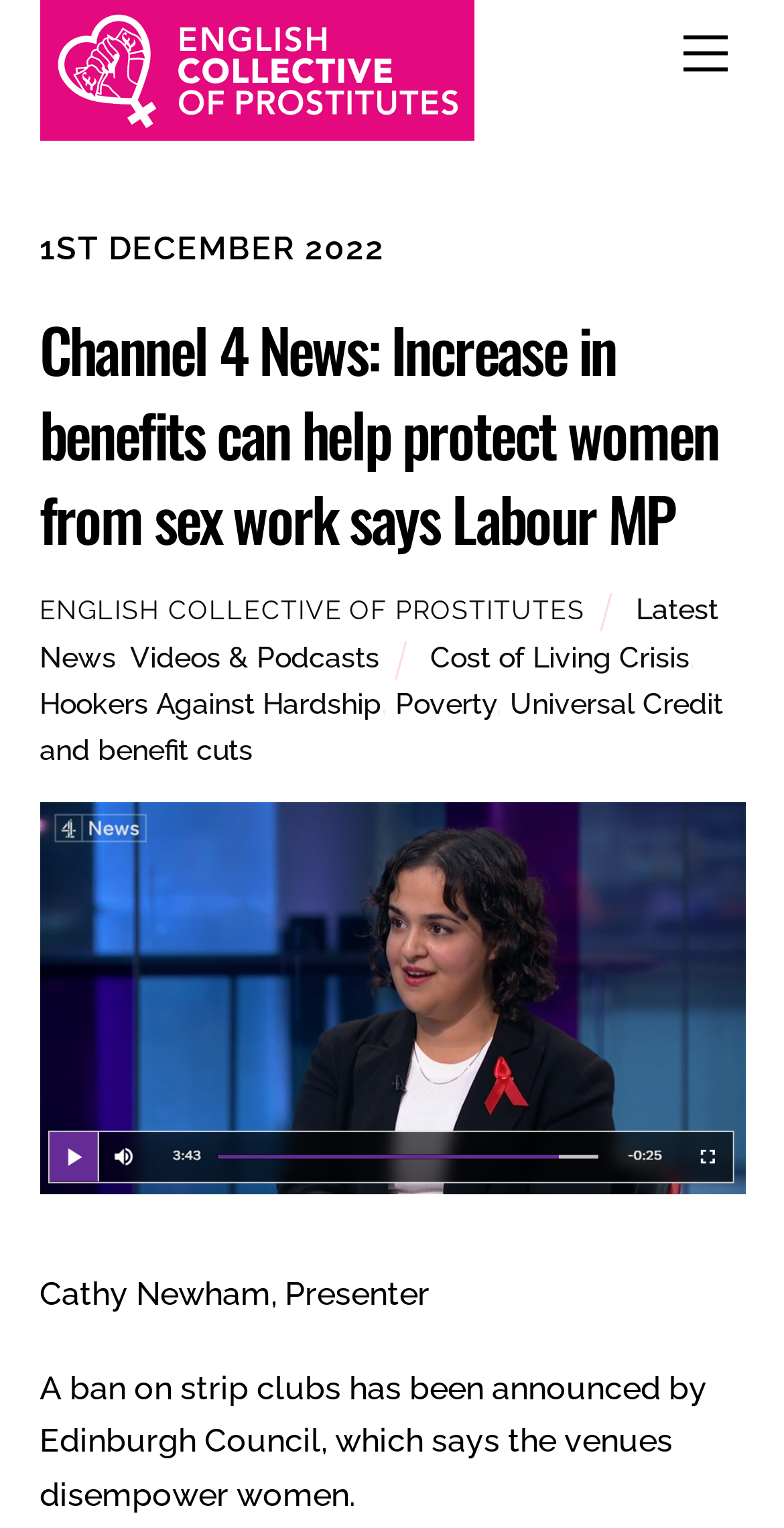What is the organization mentioned in the article?
Please provide a single word or phrase as your answer based on the image.

English Collective of Prostitutes